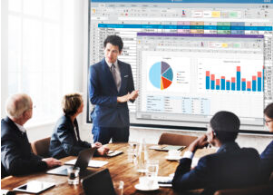Examine the image carefully and respond to the question with a detailed answer: 
What is the atmosphere of the conference room?

The room is bright, featuring large windows that allow natural light to illuminate the space, which creates an atmosphere conducive to collaboration and productivity, and the engaged group of professionals around the table also suggests a collaborative and productive environment.